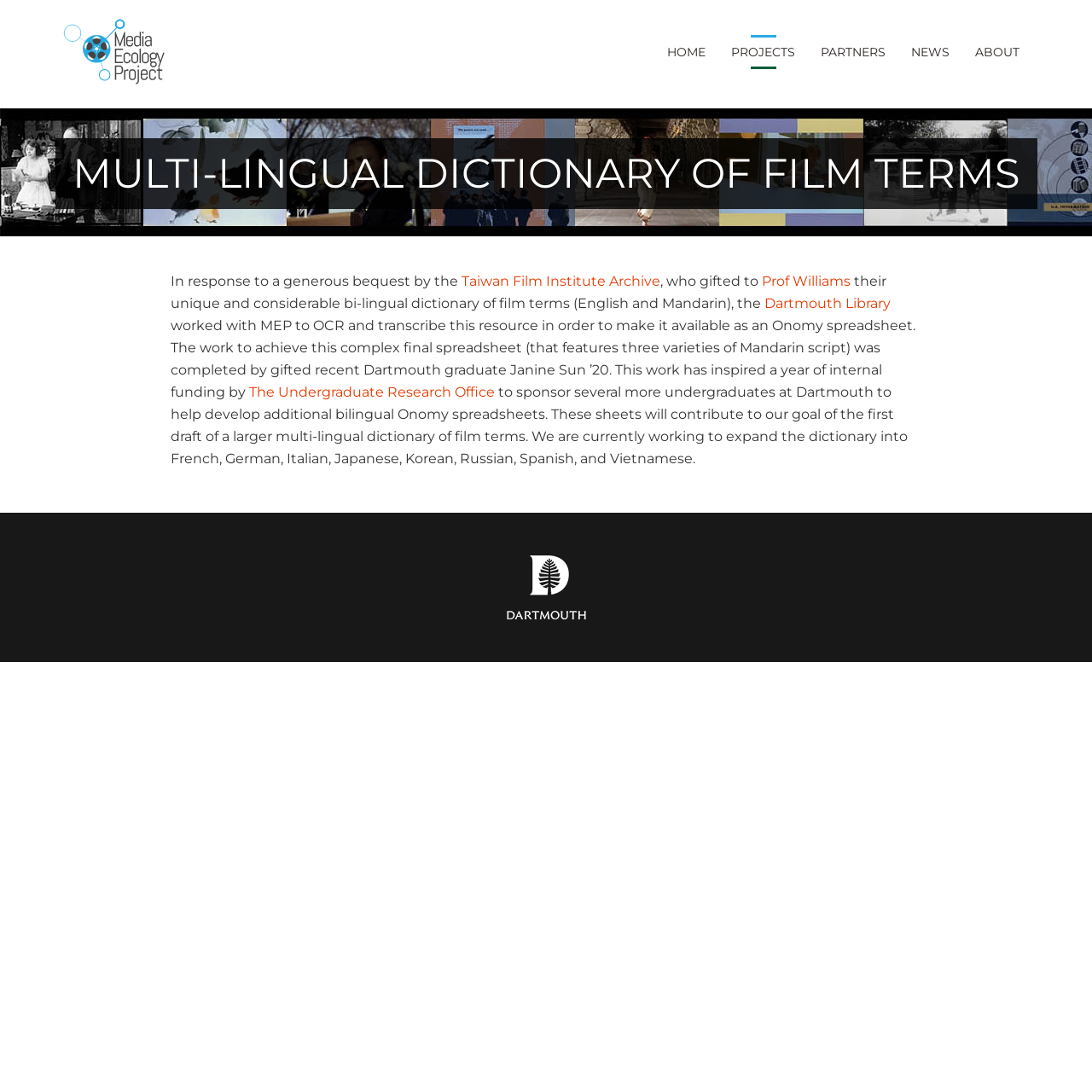Look at the image and write a detailed answer to the question: 
Who worked on the OCR and transcription of the dictionary?

I found the answer by reading the main content of the webpage, which mentions that the Dartmouth Library worked with MEP to OCR and transcribe the dictionary.